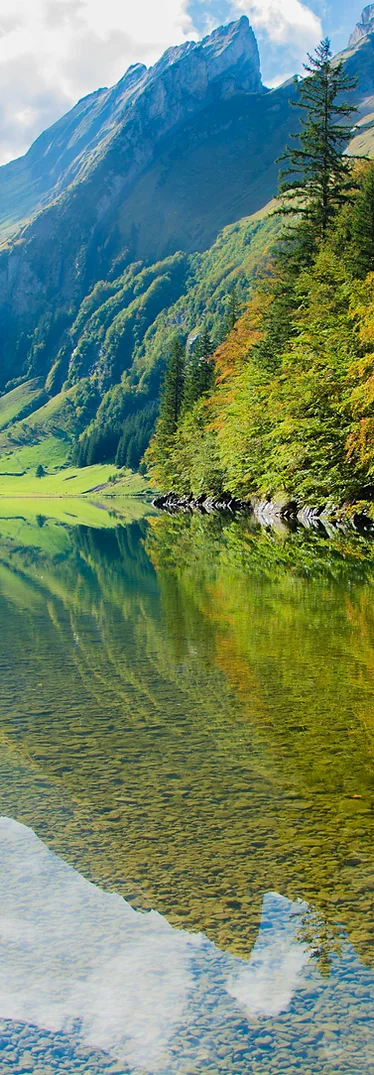Generate an elaborate caption that includes all aspects of the image.

This stunning image captures the serene beauty of a Kootenay landscape, showcasing majestic mountains rising dramatically against a backdrop of clear blue skies. In the foreground, a tranquil lake mirrors the vibrant colors of the surrounding foliage, reflecting greens, yellows, and hints of gold as the trees transition with the seasons. The stillness of the water enhances the peacefulness of the scene, creating a harmonious blend of nature's elements. This picturesque setting not only signifies the natural wonders of the Kootenay region but also embodies the ethos of friendship and community shared by its long-time residents, who are passionate advocates for local small businesses. The image wonderfully encapsulates a love for the great outdoors, making it a fitting representation of the area's rich environmental and cultural heritage.